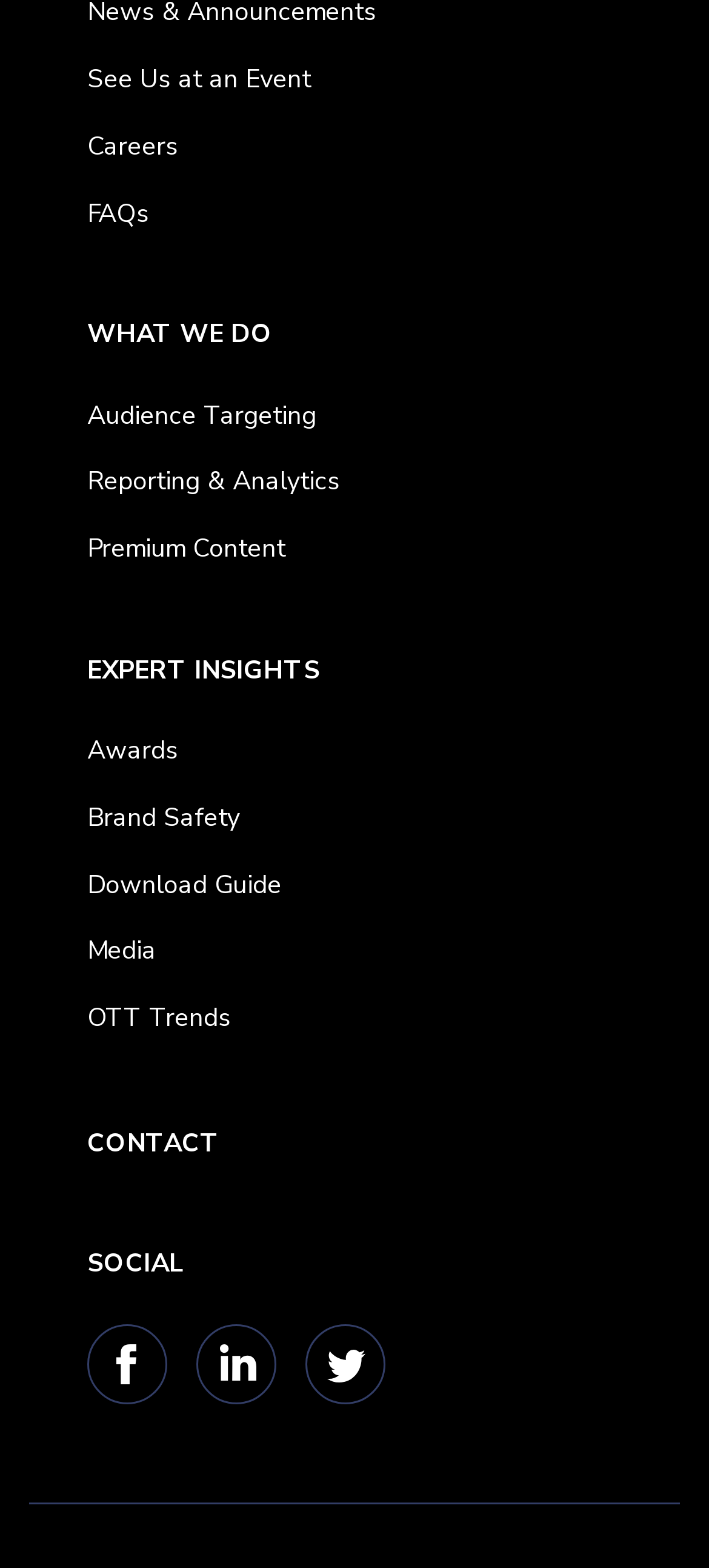What is the first link on the webpage?
Please answer using one word or phrase, based on the screenshot.

See Us at an Event